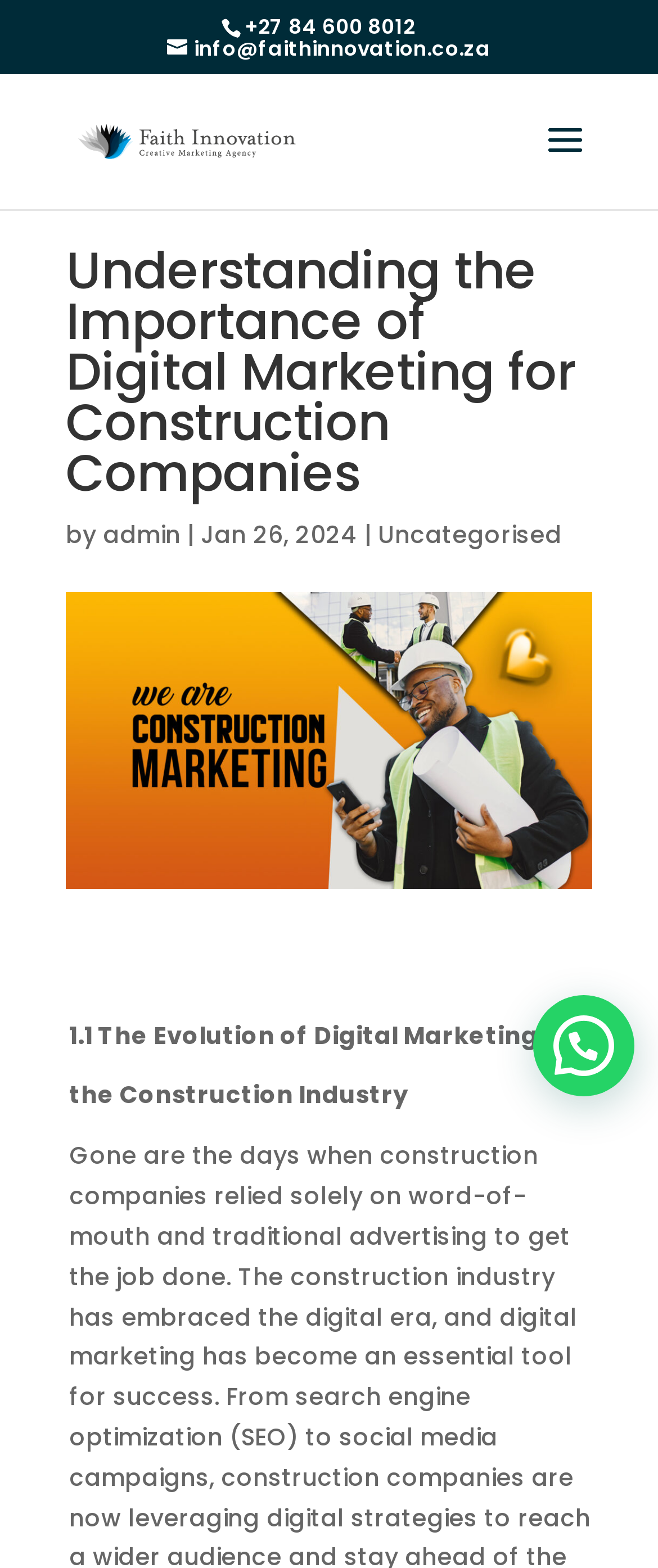What is the phone number on the webpage?
Please craft a detailed and exhaustive response to the question.

I found the phone number by looking at the StaticText element with the bounding box coordinates [0.372, 0.008, 0.631, 0.026], which contains the text '+27 84 600 8012'.